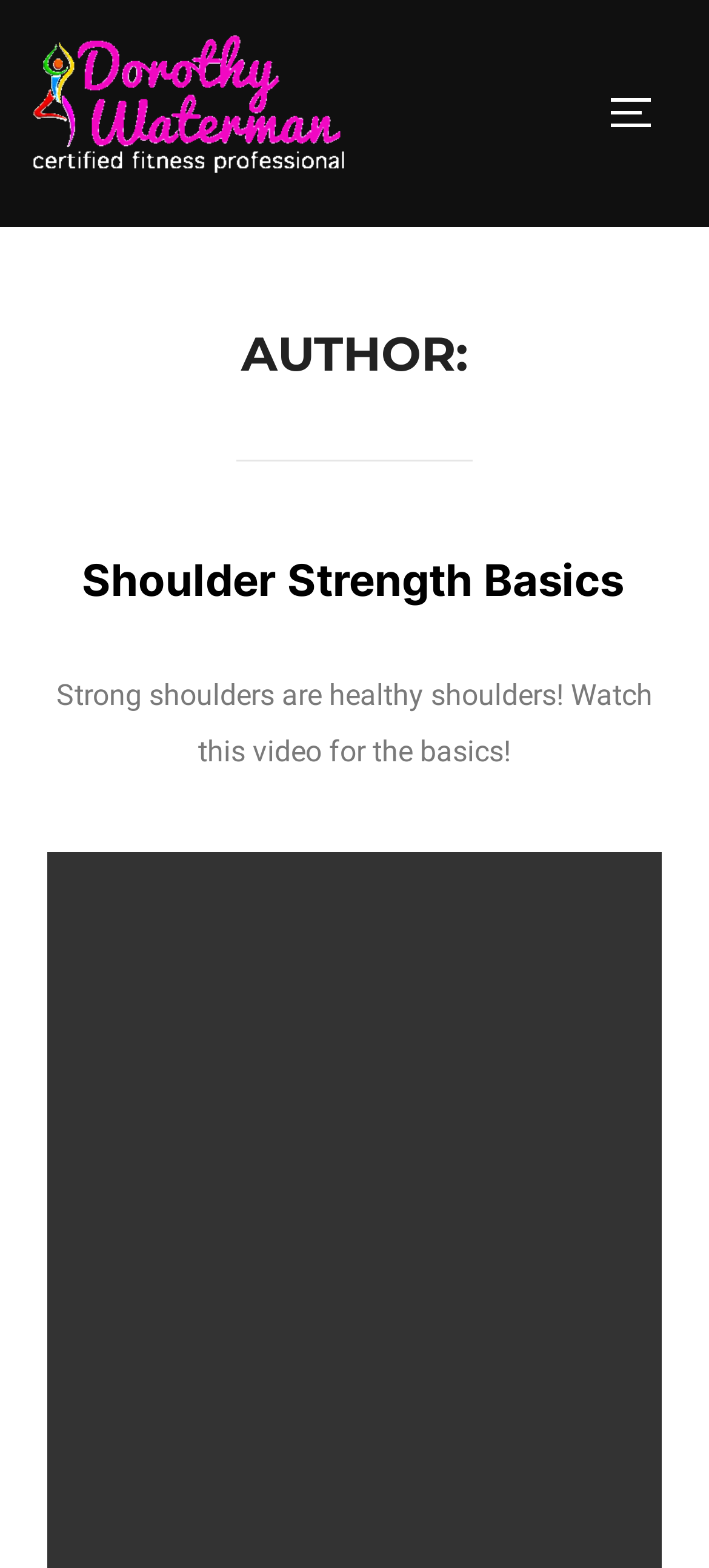Respond to the question with just a single word or phrase: 
What is the topic of the video?

Shoulder Strength Basics